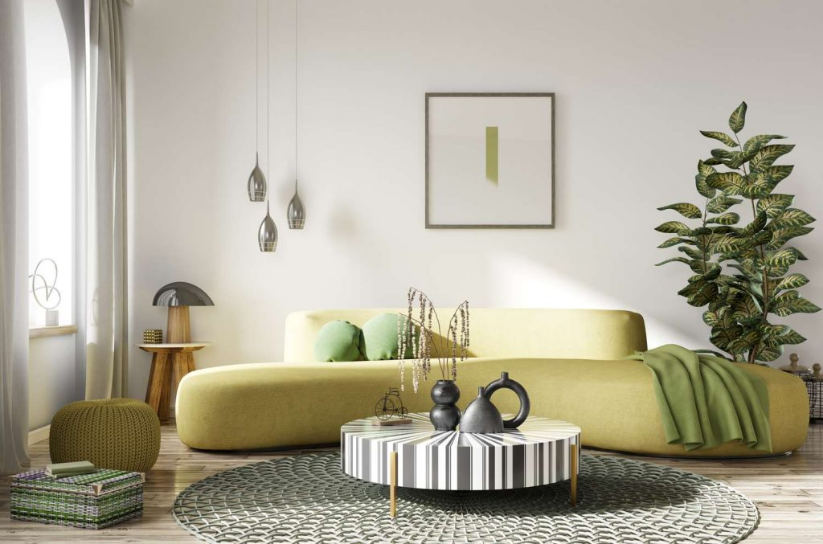Look at the image and write a detailed answer to the question: 
What type of lamps provide subtle lighting?

According to the caption, 'subtle lighting is provided by hanging pendant lamps', which implies that the type of lamps responsible for the subtle lighting are hanging pendant lamps.